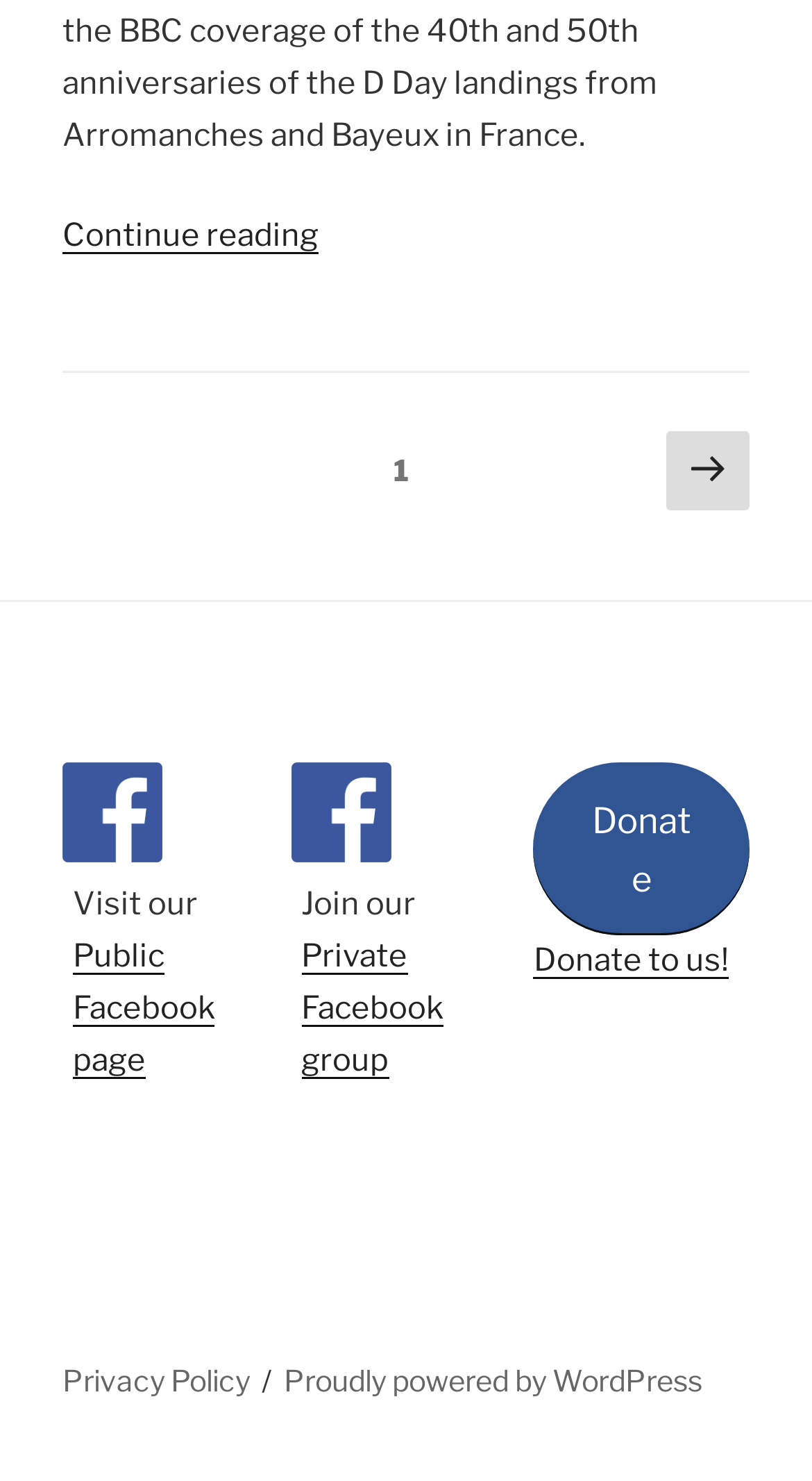Find the bounding box of the web element that fits this description: "alt="AIM logo"".

[0.077, 0.842, 0.59, 0.868]